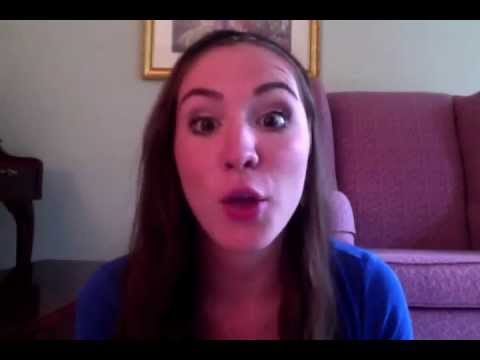Can you give a comprehensive explanation to the question given the content of the image?
What is the color of the wall behind the woman?

The caption describes the backdrop as including a light green wall, which implies that the wall behind the woman is light green in color.